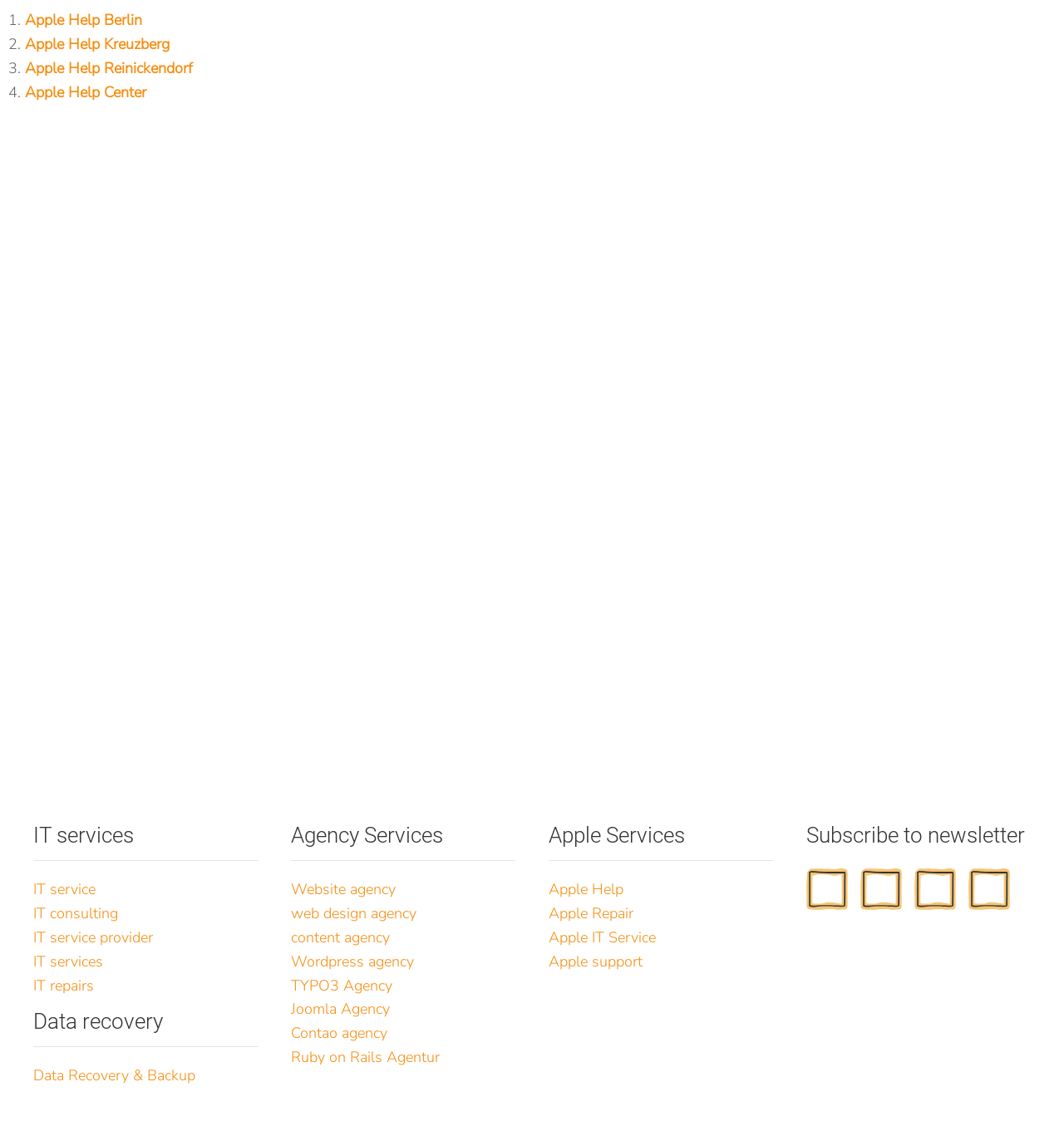How many Apple-related services are listed?
Based on the image, provide your answer in one word or phrase.

4